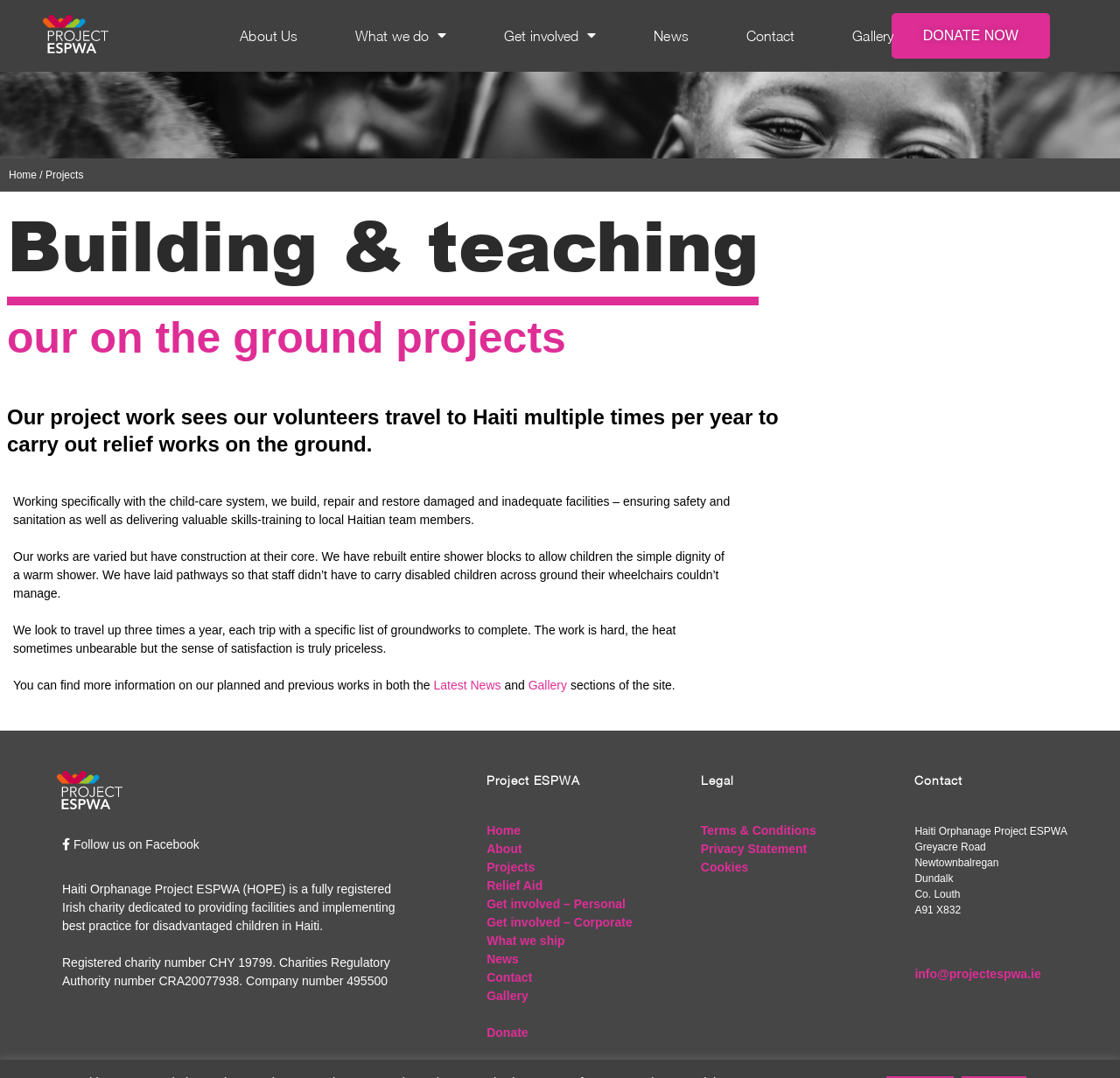Please give the bounding box coordinates of the area that should be clicked to fulfill the following instruction: "Contact us via email". The coordinates should be in the format of four float numbers from 0 to 1, i.e., [left, top, right, bottom].

[0.817, 0.897, 0.929, 0.91]